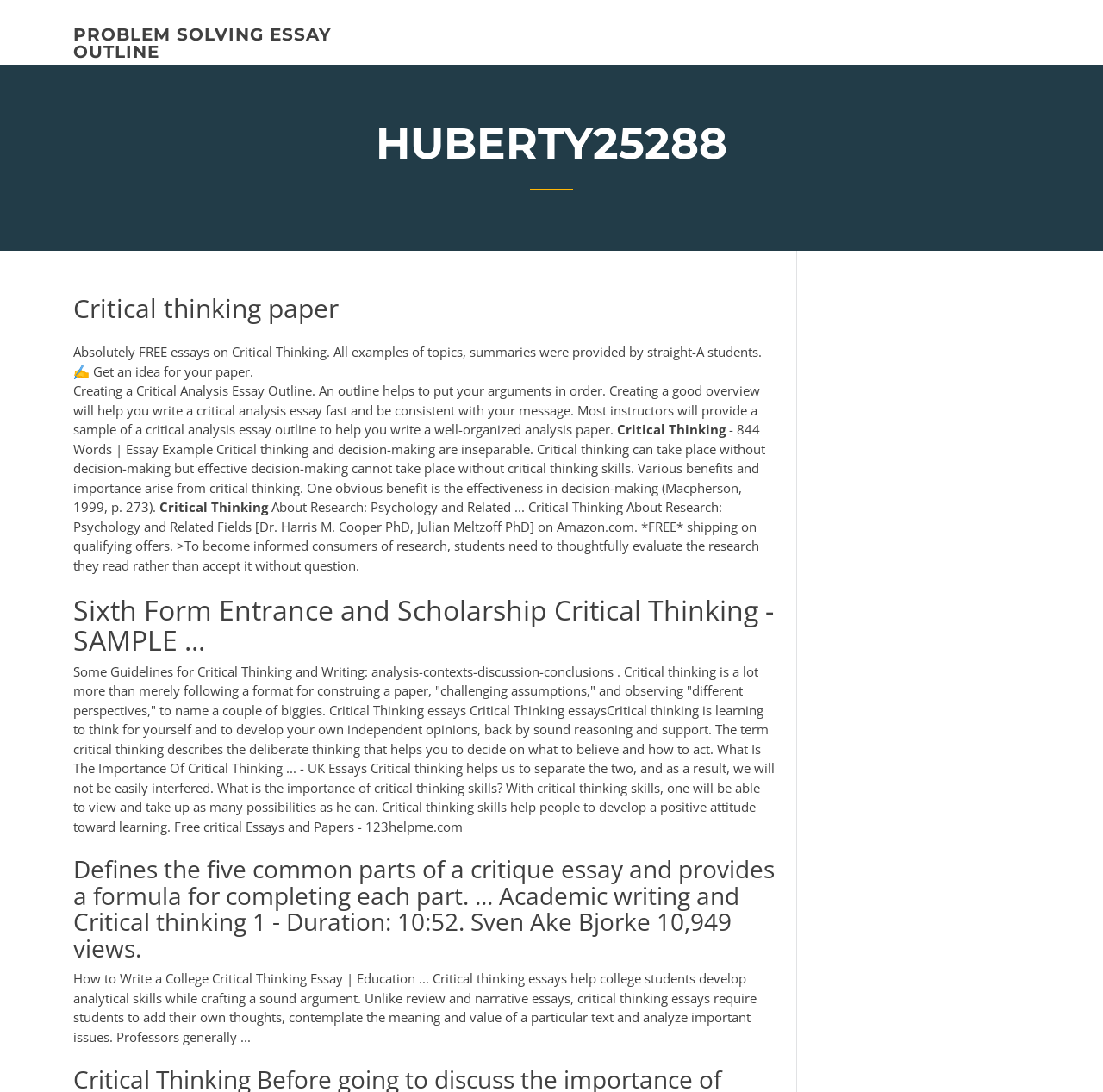What is the purpose of creating a critical analysis essay outline?
Can you provide a detailed and comprehensive answer to the question?

According to the static text element, creating a critical analysis essay outline helps to put arguments in order and write a critical analysis essay fast and consistently with the message.